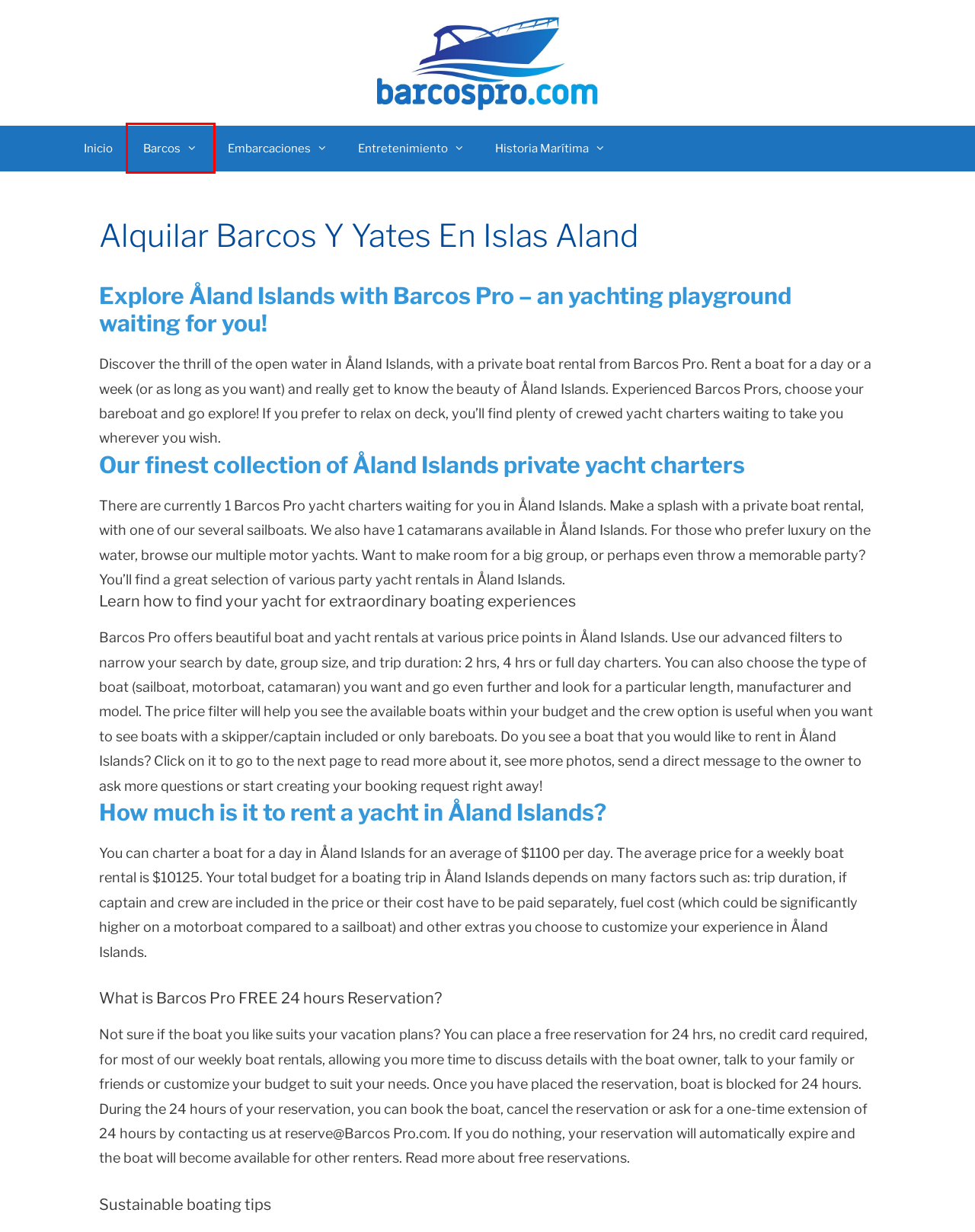Take a look at the provided webpage screenshot featuring a red bounding box around an element. Select the most appropriate webpage description for the page that loads after clicking on the element inside the red bounding box. Here are the candidates:
A. Navegación y Seguridad - BarcosPro
B. Historia Marítima - BarcosPro
C. Barcos - BarcosPro
D. Alquiler Barcos - BarcosPro
E. Tienda de Suministro y Accesorios de Barco - BarcosPro
F. Destinos Náuticos - BarcosPro
G. Meteorología - BarcosPro
H. Entretenimiento - BarcosPro

C